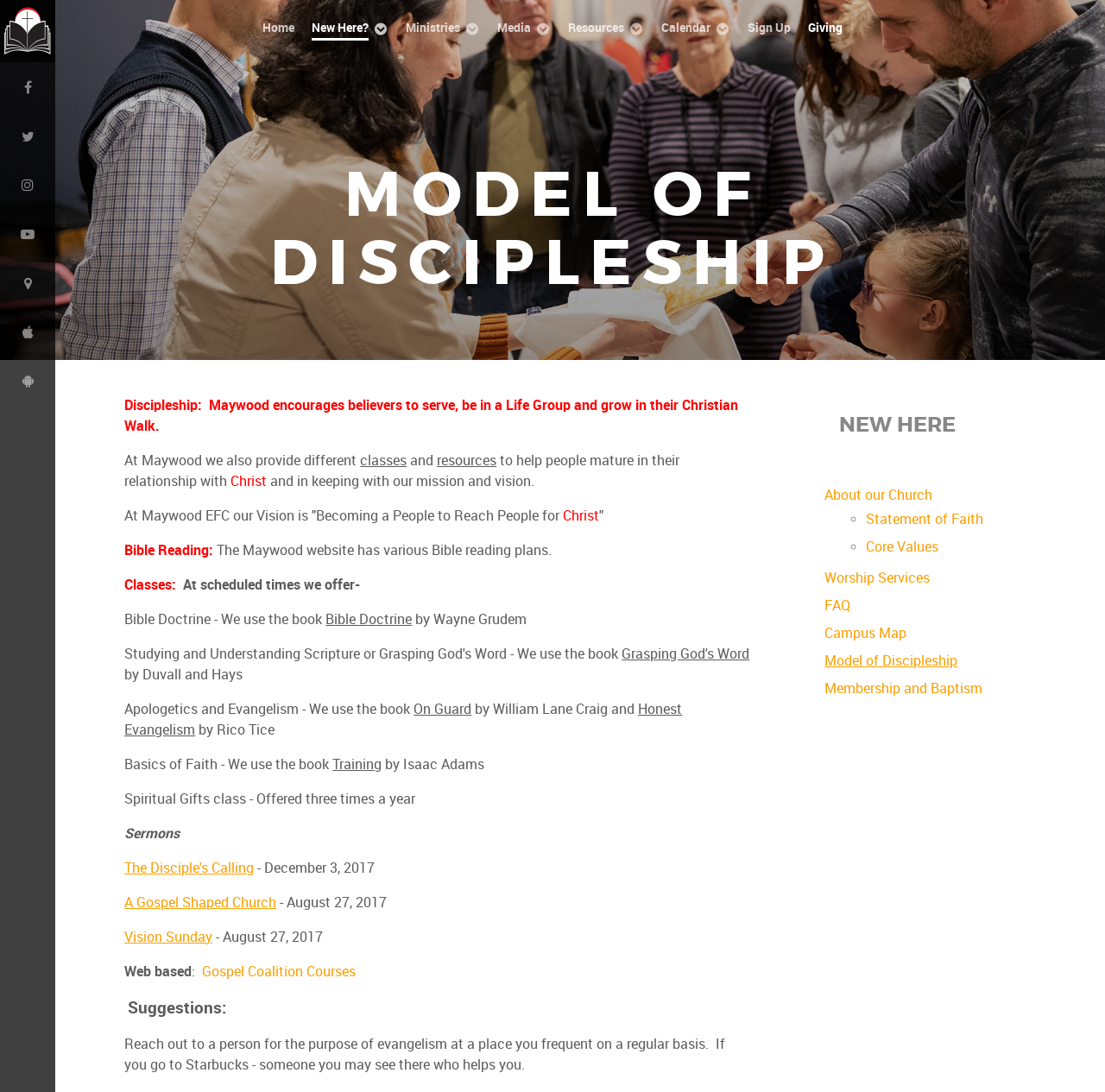Determine the bounding box coordinates for the area you should click to complete the following instruction: "Sign Up".

[0.677, 0.015, 0.716, 0.036]